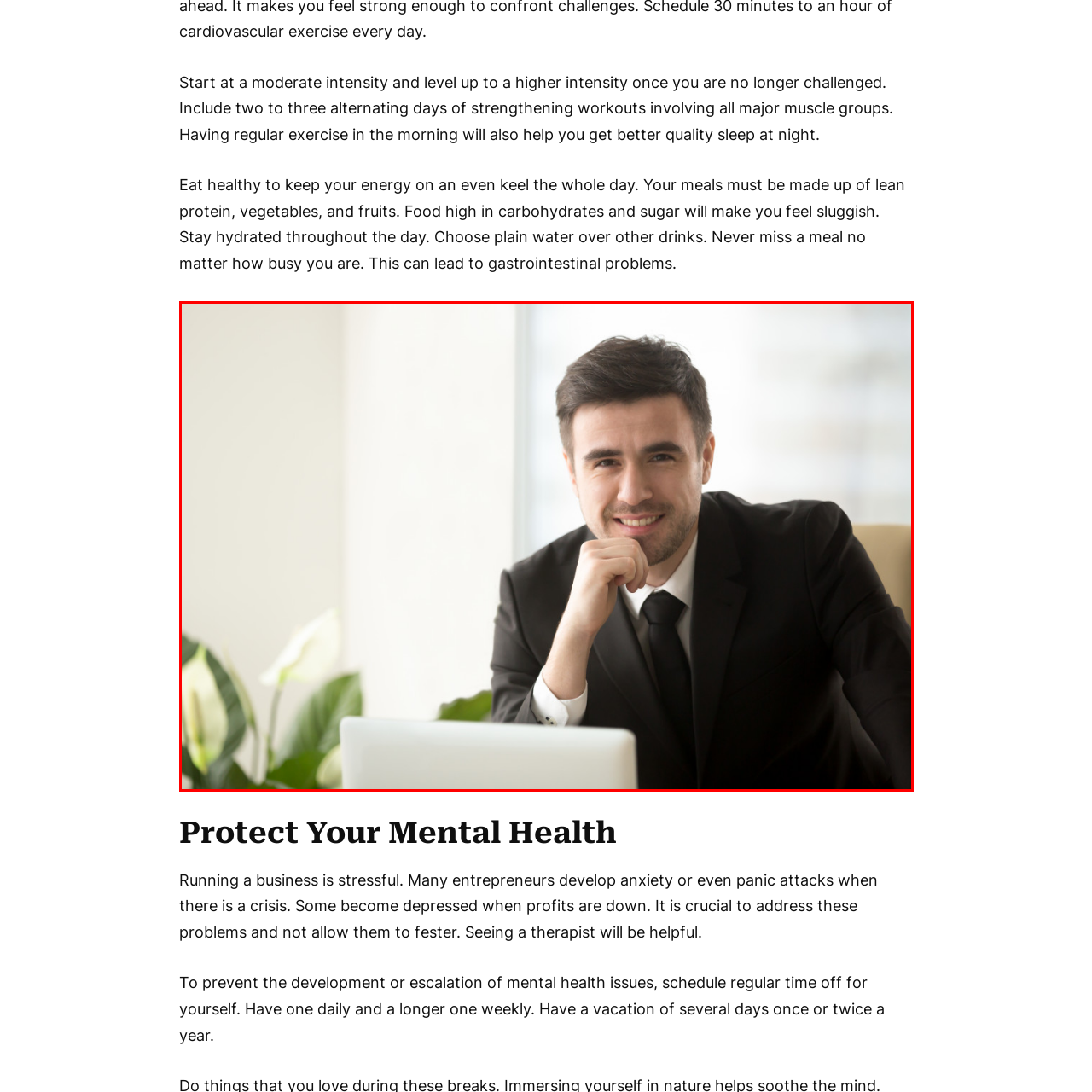Check the image marked by the red frame and reply to the question using one word or phrase:
What adds a touch of nature to the environment?

Potted plants